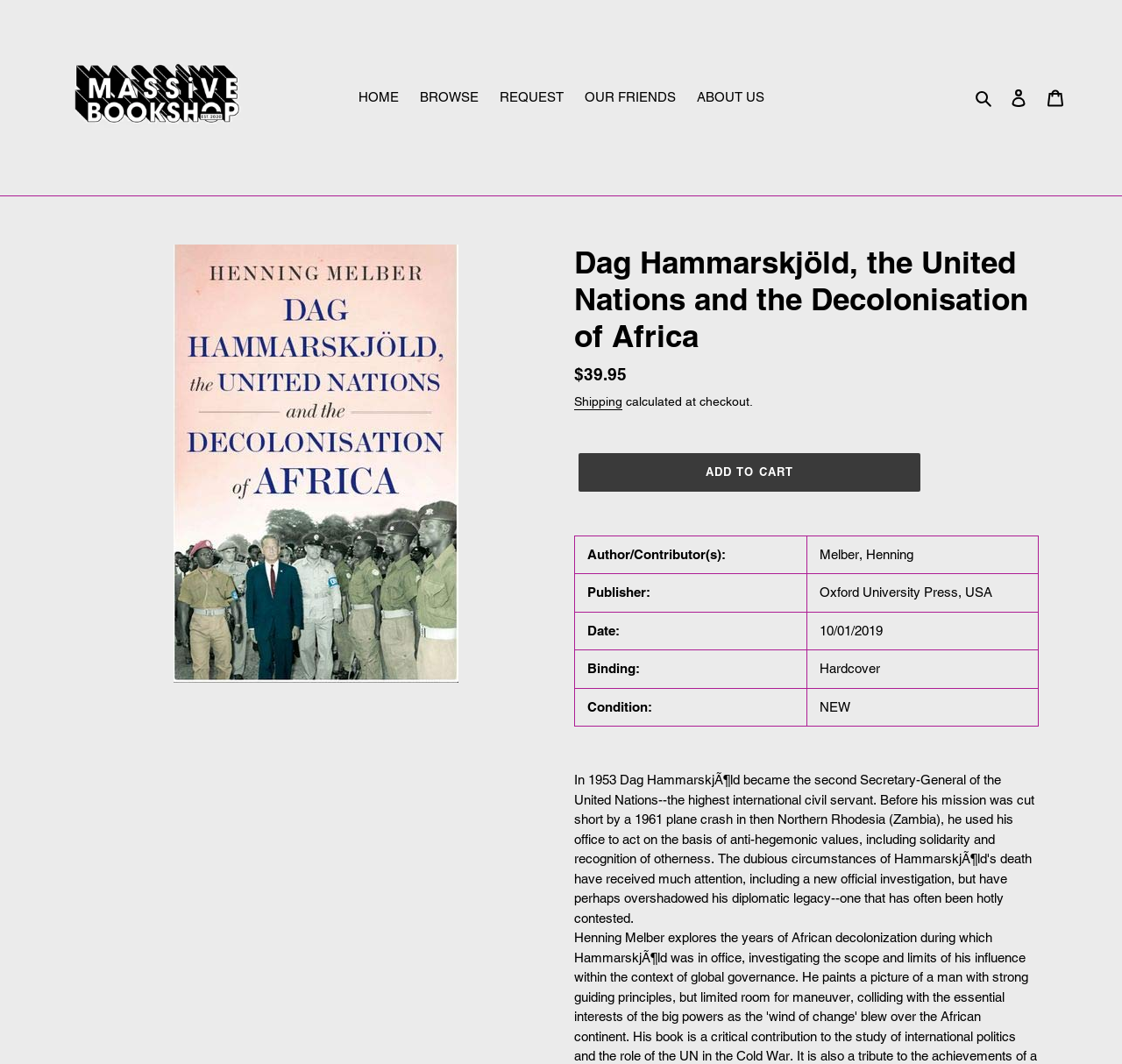Pinpoint the bounding box coordinates of the area that should be clicked to complete the following instruction: "Reply to the post". The coordinates must be given as four float numbers between 0 and 1, i.e., [left, top, right, bottom].

None